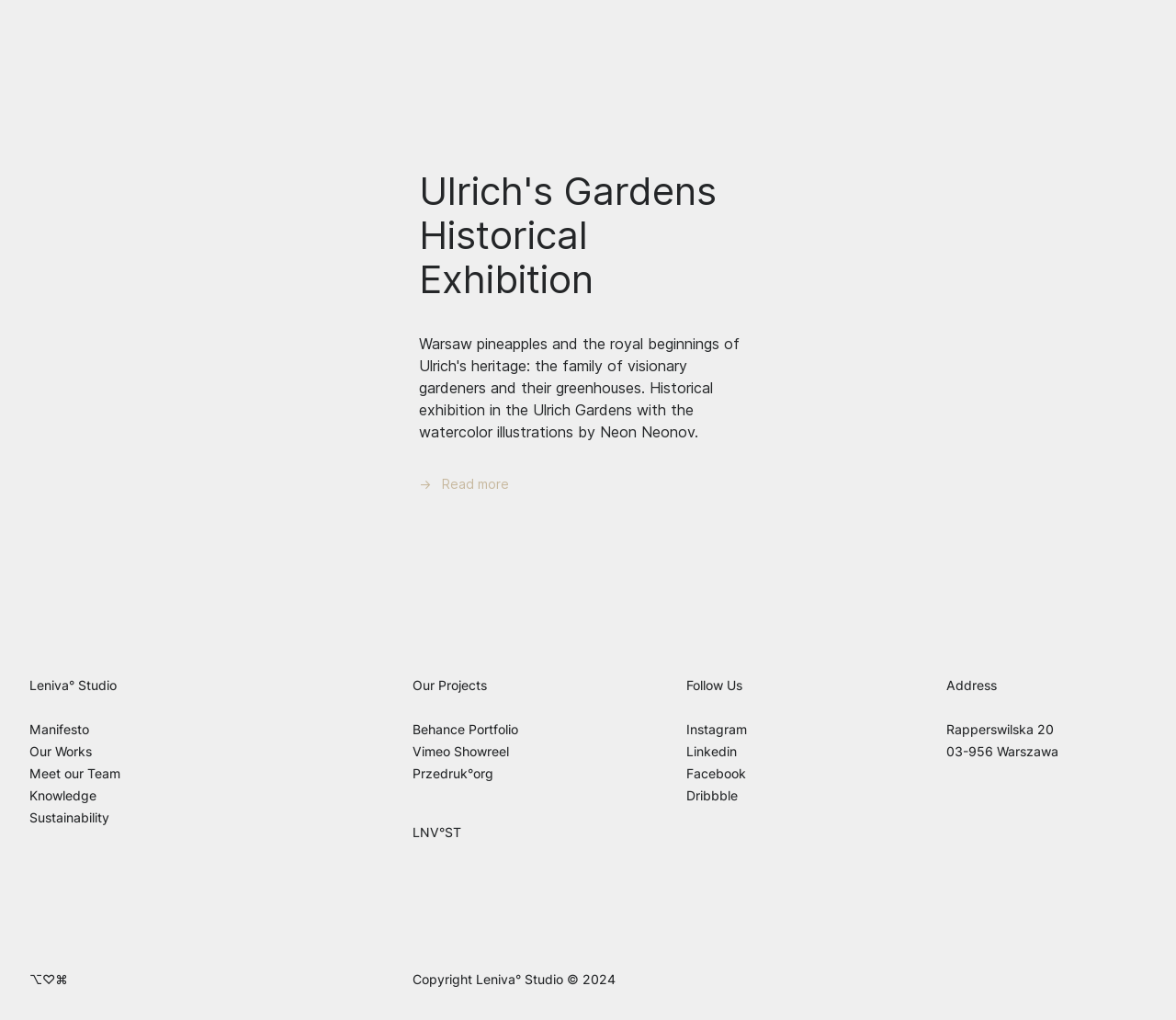Identify the bounding box coordinates of the area that should be clicked in order to complete the given instruction: "Follow on Instagram". The bounding box coordinates should be four float numbers between 0 and 1, i.e., [left, top, right, bottom].

[0.583, 0.705, 0.635, 0.726]